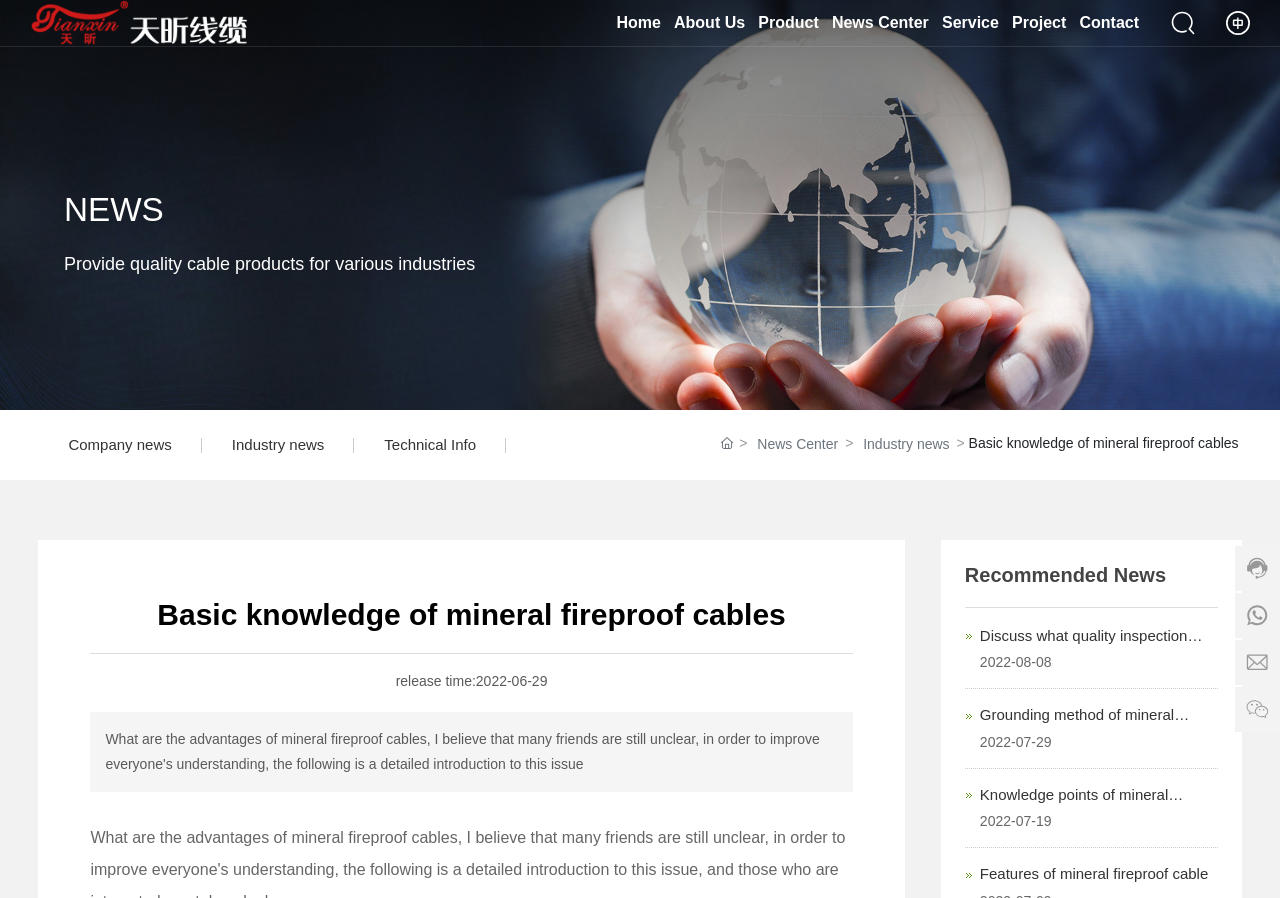Identify the bounding box coordinates for the region of the element that should be clicked to carry out the instruction: "Click on the 'Home' link". The bounding box coordinates should be four float numbers between 0 and 1, i.e., [left, top, right, bottom].

[0.374, 0.0, 0.424, 0.111]